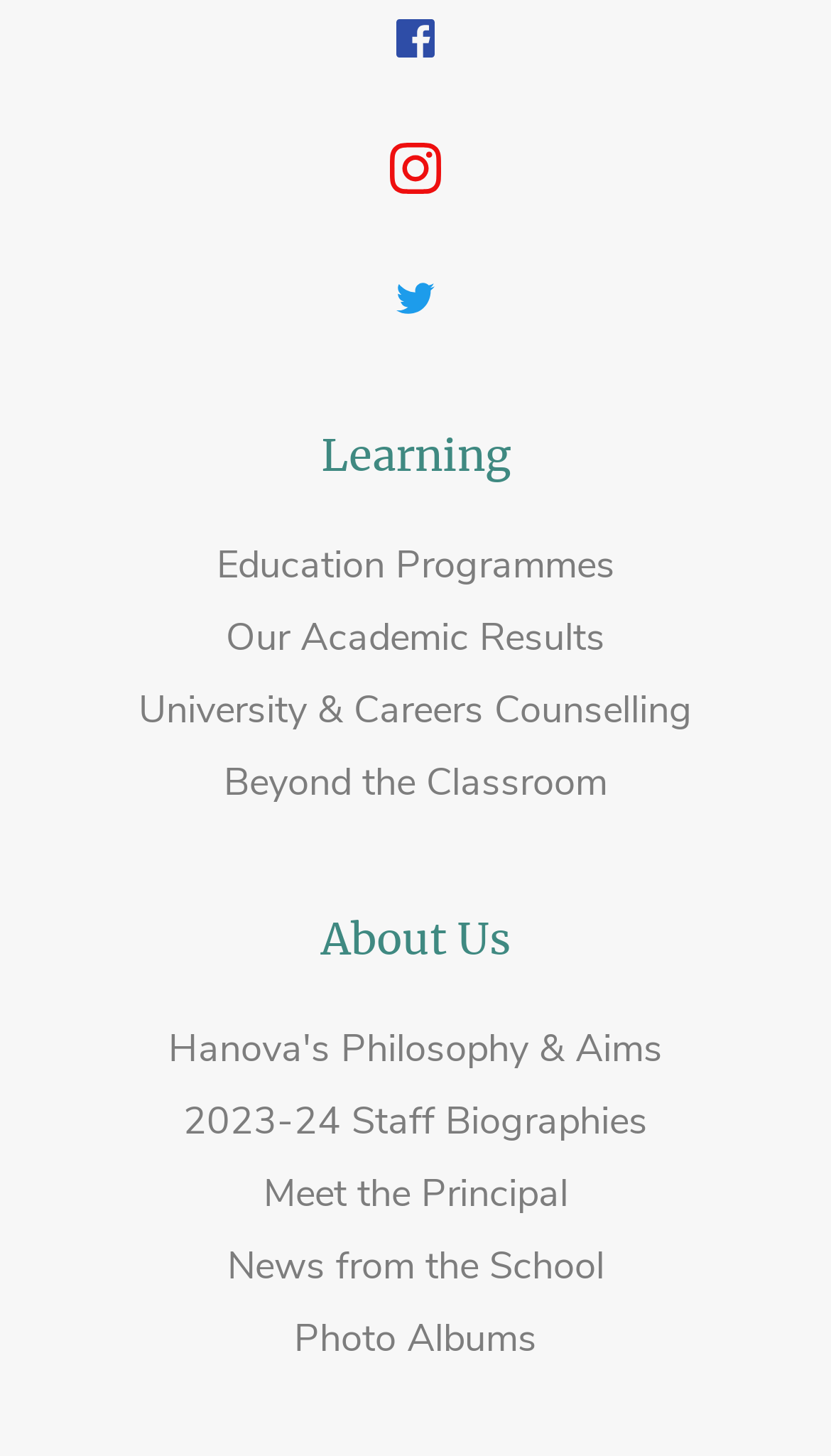How many sections are on the page?
Identify the answer in the screenshot and reply with a single word or phrase.

2